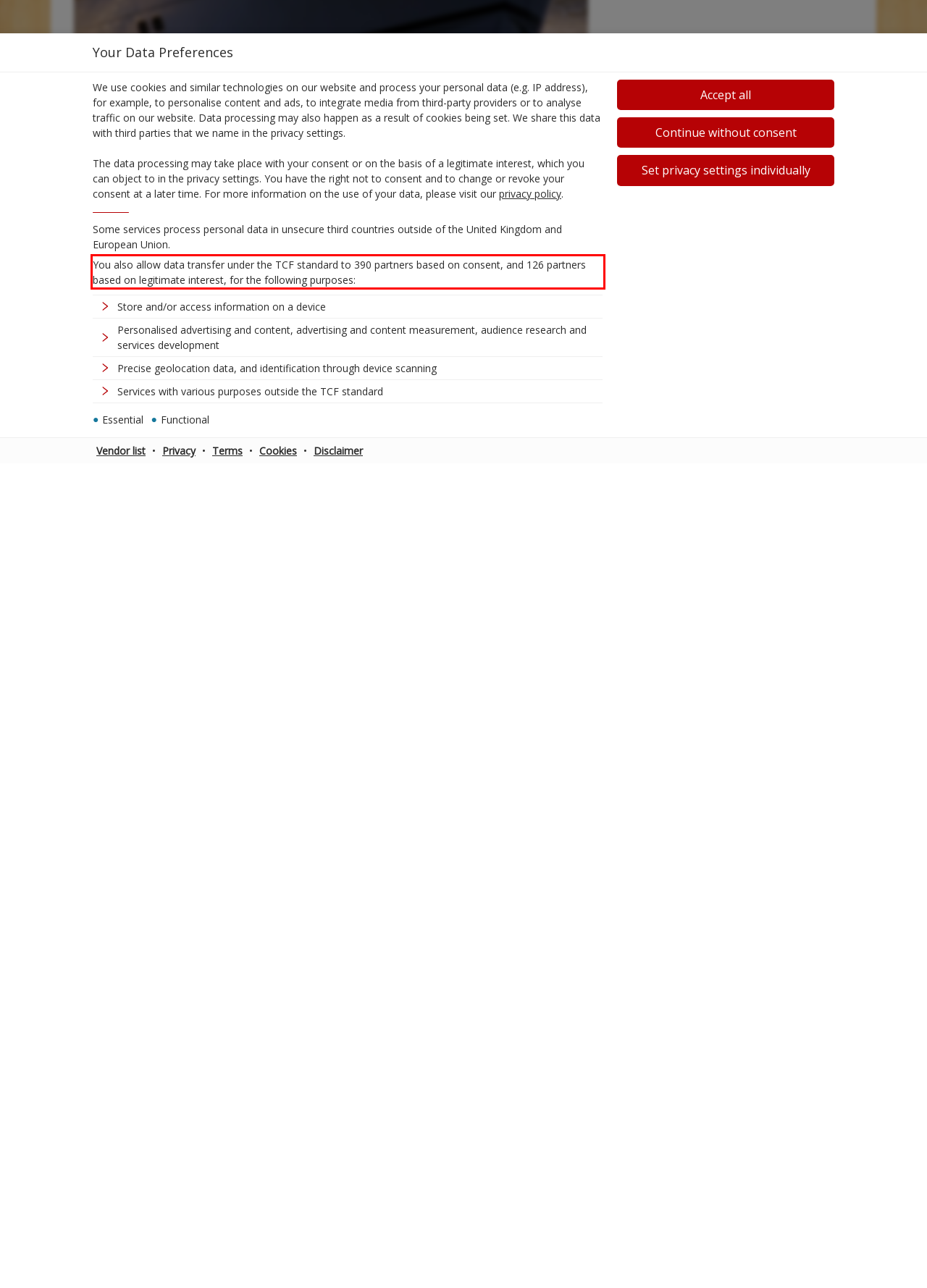Look at the webpage screenshot and recognize the text inside the red bounding box.

You also allow data transfer under the TCF standard to 390 partners based on consent, and 126 partners based on legitimate interest, for the following purposes: